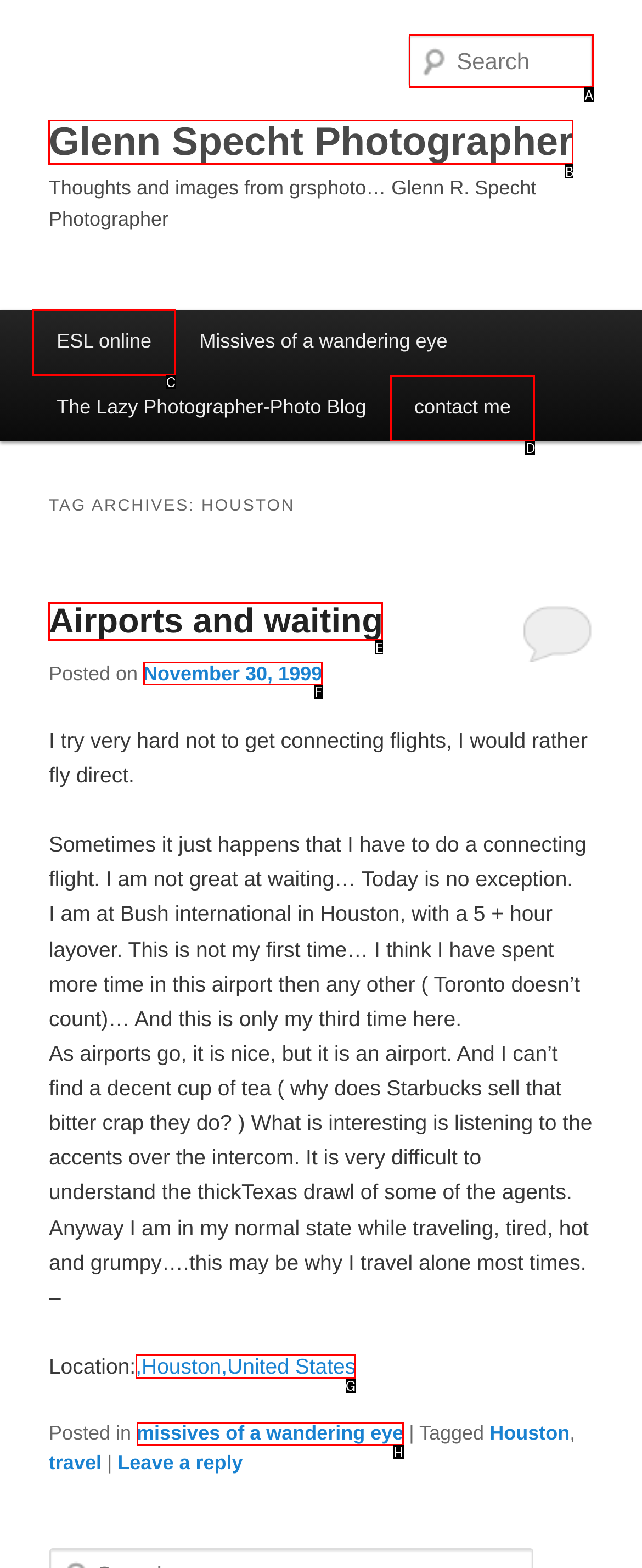To achieve the task: Search for something, indicate the letter of the correct choice from the provided options.

A